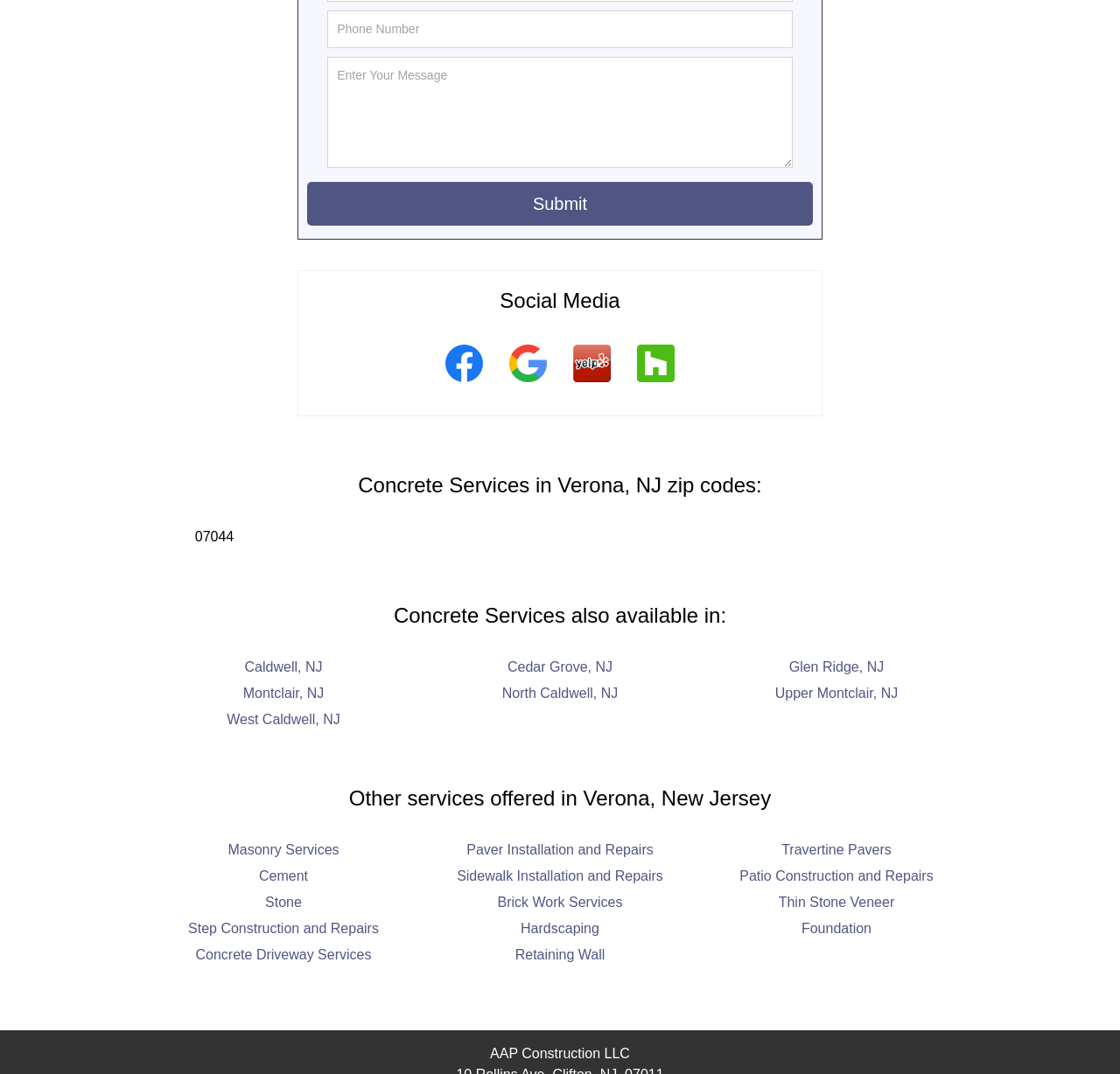Using the description "Glen Ridge, NJ", locate and provide the bounding box of the UI element.

[0.704, 0.614, 0.789, 0.628]